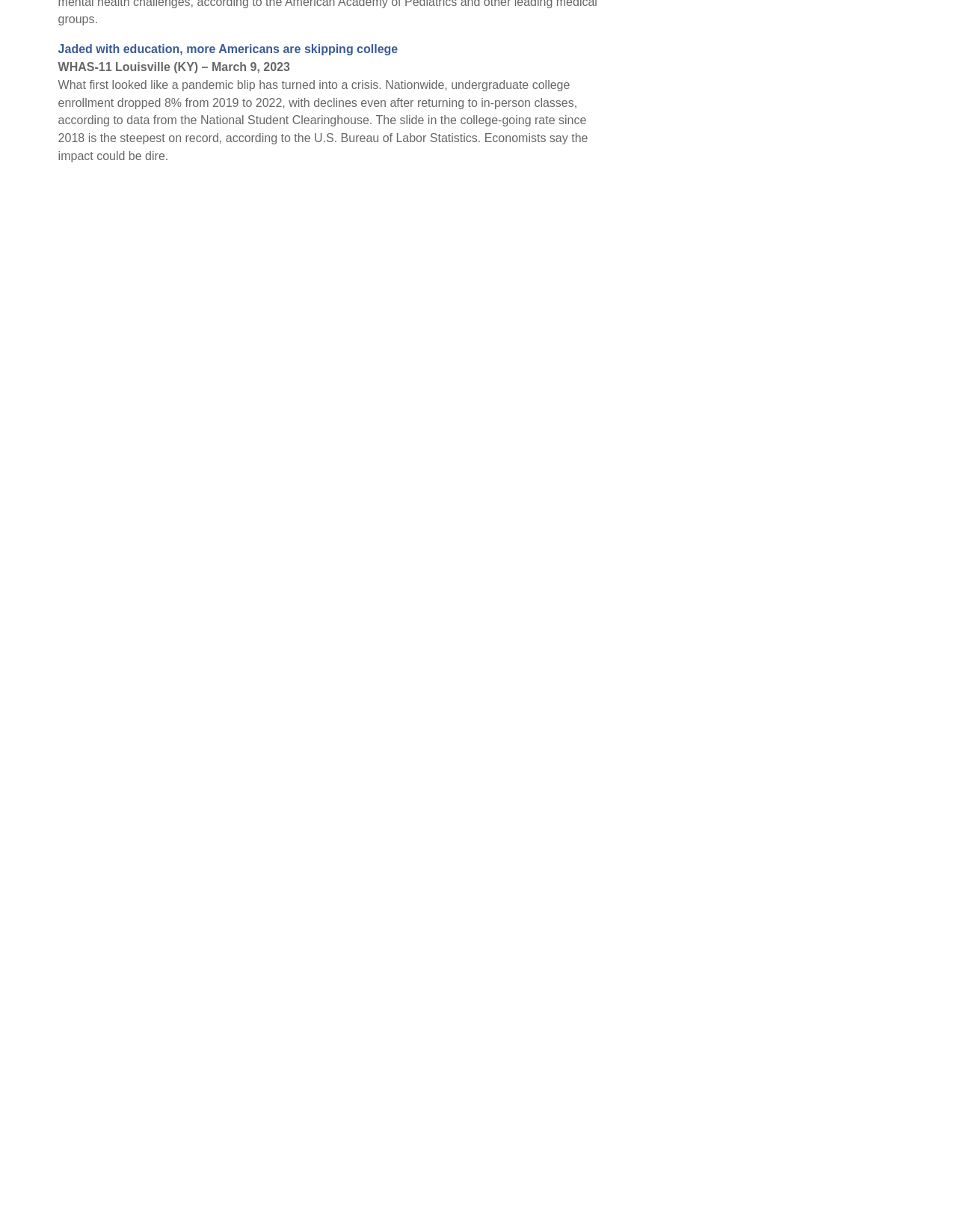Can you determine the bounding box coordinates of the area that needs to be clicked to fulfill the following instruction: "Watch the video 'All About the Digital SAT in Under Three Minutes'"?

[0.385, 0.817, 0.623, 0.842]